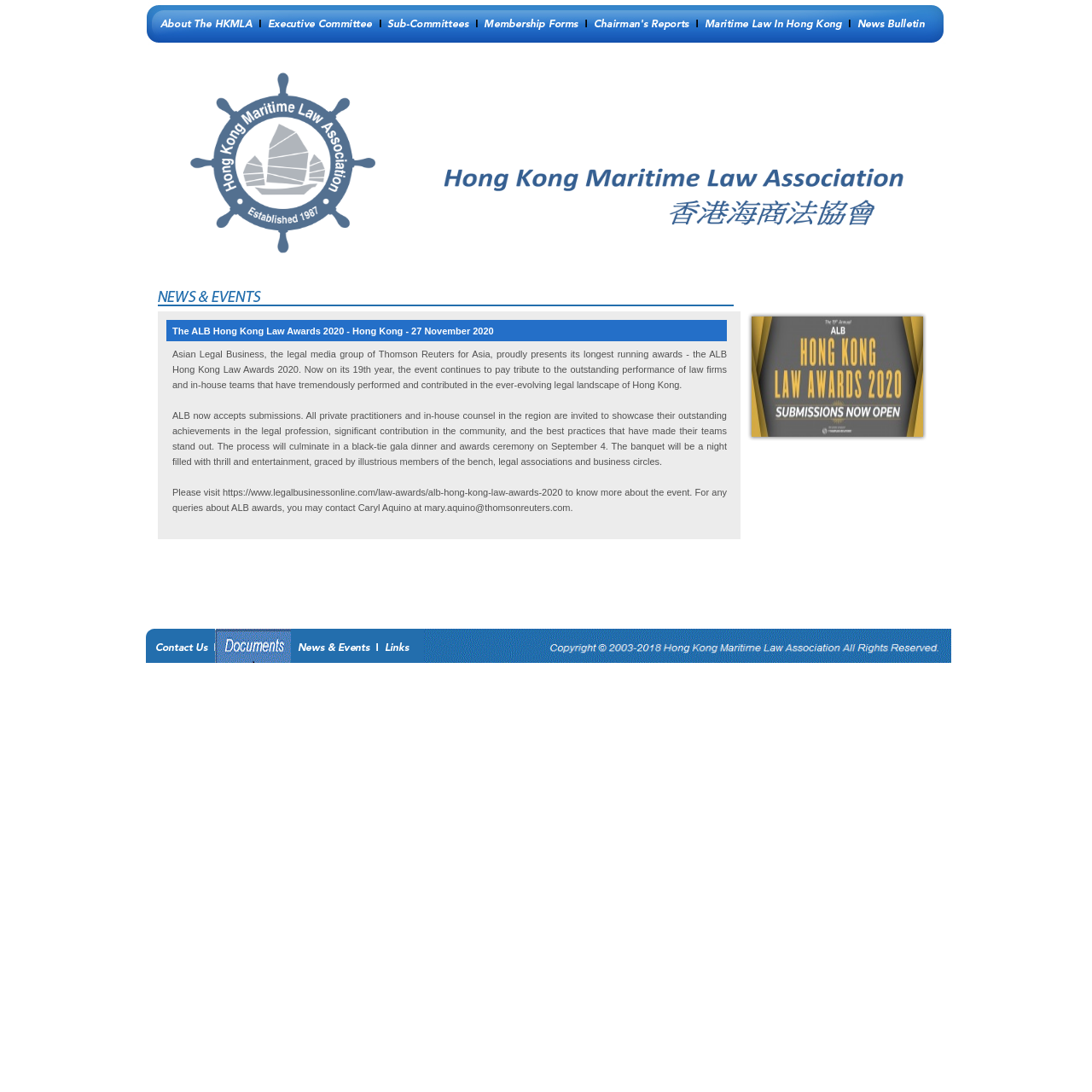Give a detailed account of the webpage, highlighting key information.

The webpage is about the Hong Kong Maritime Law Association and features a prominent section about the ALB Hong Kong Law Awards 2020. At the top, there is a row of 11 small images, each with a link, spaced evenly apart. Below this, there is a large block of text that describes the ALB Hong Kong Law Awards 2020, including its 19th year, the event's purpose, and the submission process. The text also mentions a black-tie gala dinner and awards ceremony on September 4, and provides a link to learn more about the event.

The text block is divided into several sections, with some sections having a smaller font size than others. There are also some empty spaces and line breaks within the text block, which helps to organize the content and make it easier to read.

At the bottom of the page, there is another row of text and images, but it is not as prominent as the top section. The overall layout of the page is clean and organized, with a focus on presenting the information about the ALB Hong Kong Law Awards 2020 in a clear and concise manner.